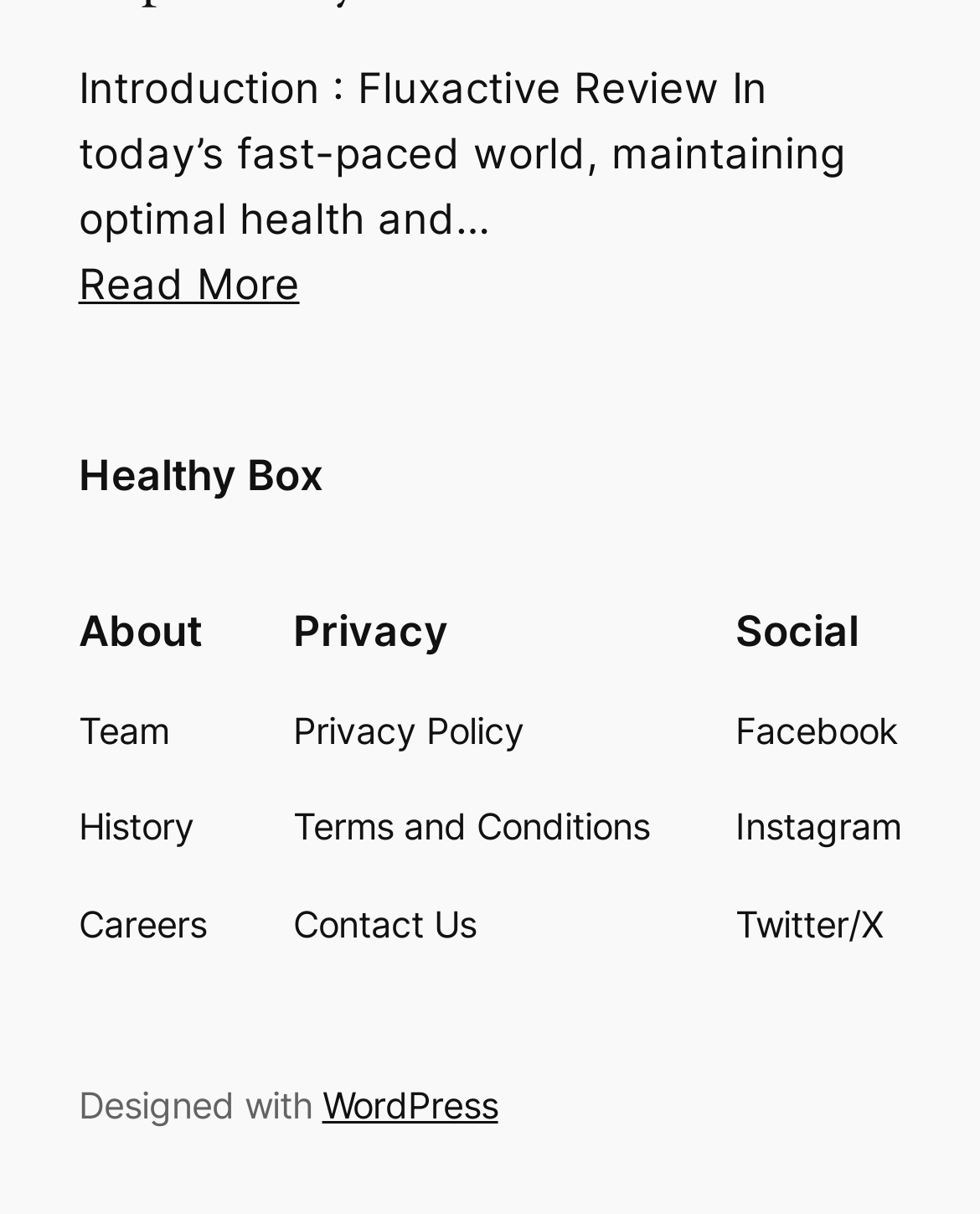What is the topic of the introduction?
Please look at the screenshot and answer using one word or phrase.

Fluxactive Review